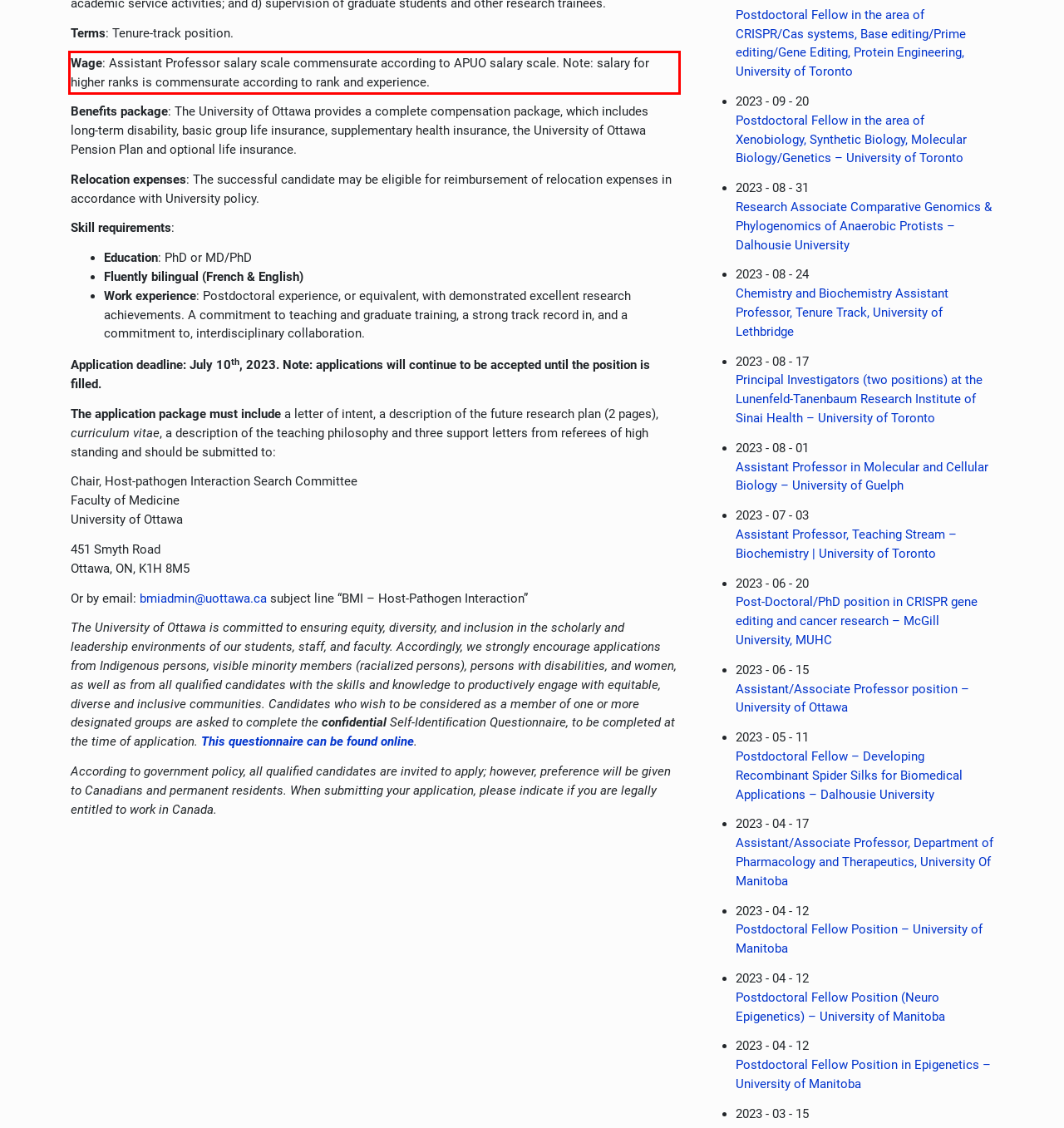Identify the text within the red bounding box on the webpage screenshot and generate the extracted text content.

Wage: Assistant Professor salary scale commensurate according to APUO salary scale. Note: salary for higher ranks is commensurate according to rank and experience.